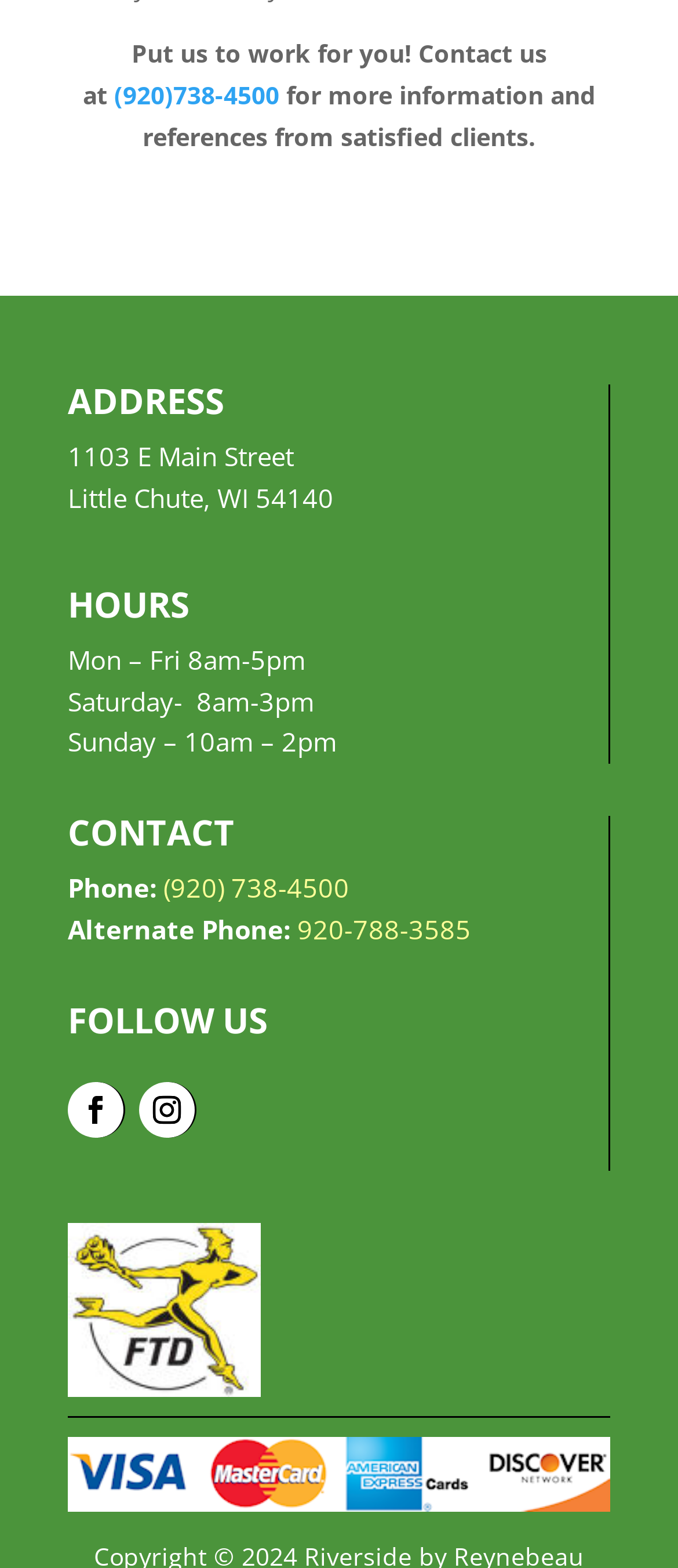Determine the bounding box coordinates for the HTML element described here: "(920) 738-4500".

[0.241, 0.555, 0.515, 0.577]